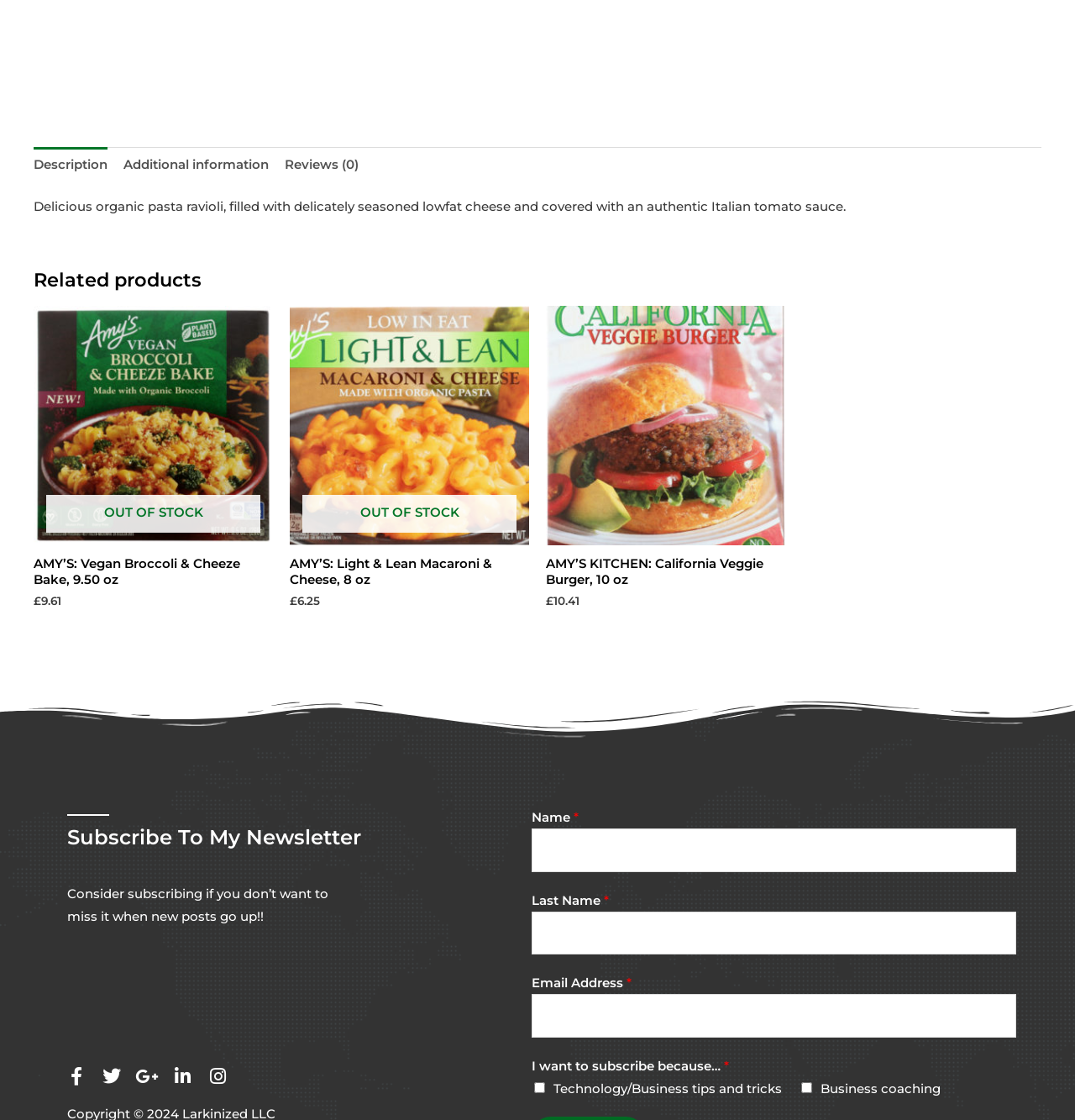Return the bounding box coordinates of the UI element that corresponds to this description: "Reviews (0)". The coordinates must be given as four float numbers in the range of 0 and 1, [left, top, right, bottom].

[0.265, 0.131, 0.334, 0.163]